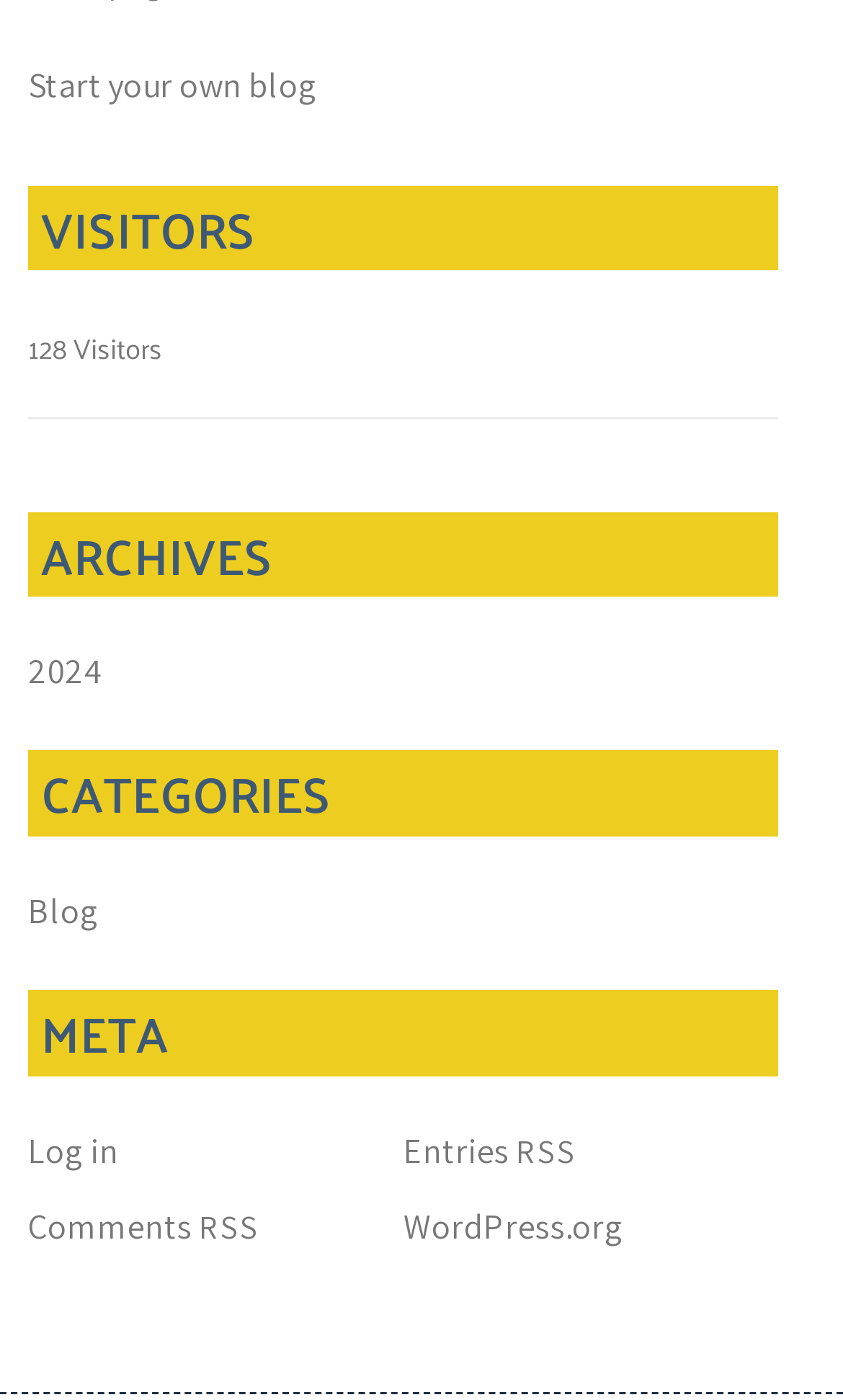How many RSS links are present?
Examine the image closely and answer the question with as much detail as possible.

The answer can be found by looking at the 'META' section, where two RSS links are present, namely 'Entries RSS' and 'Comments RSS'.